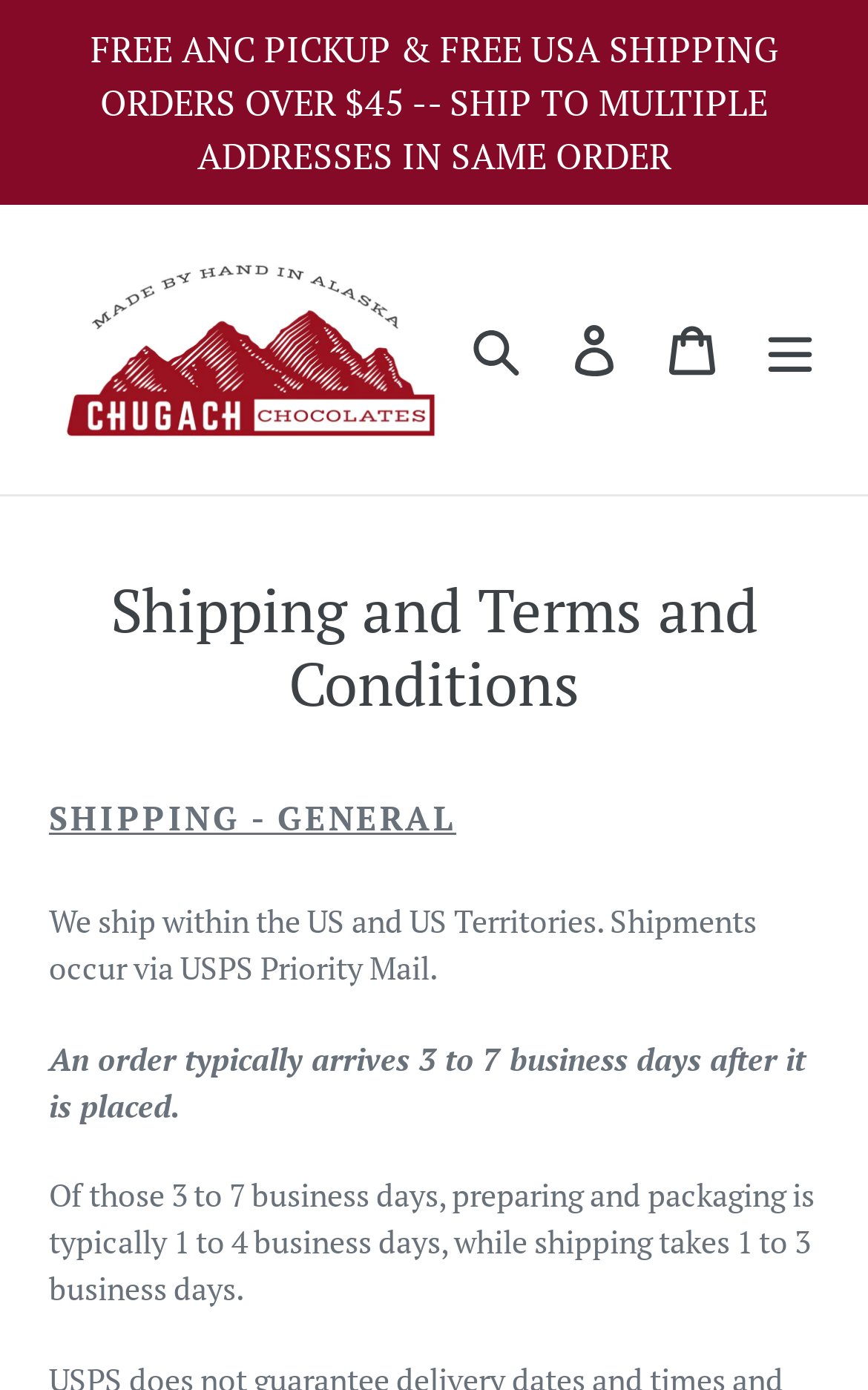Please respond to the question using a single word or phrase:
What is the minimum order amount for free shipping?

$45